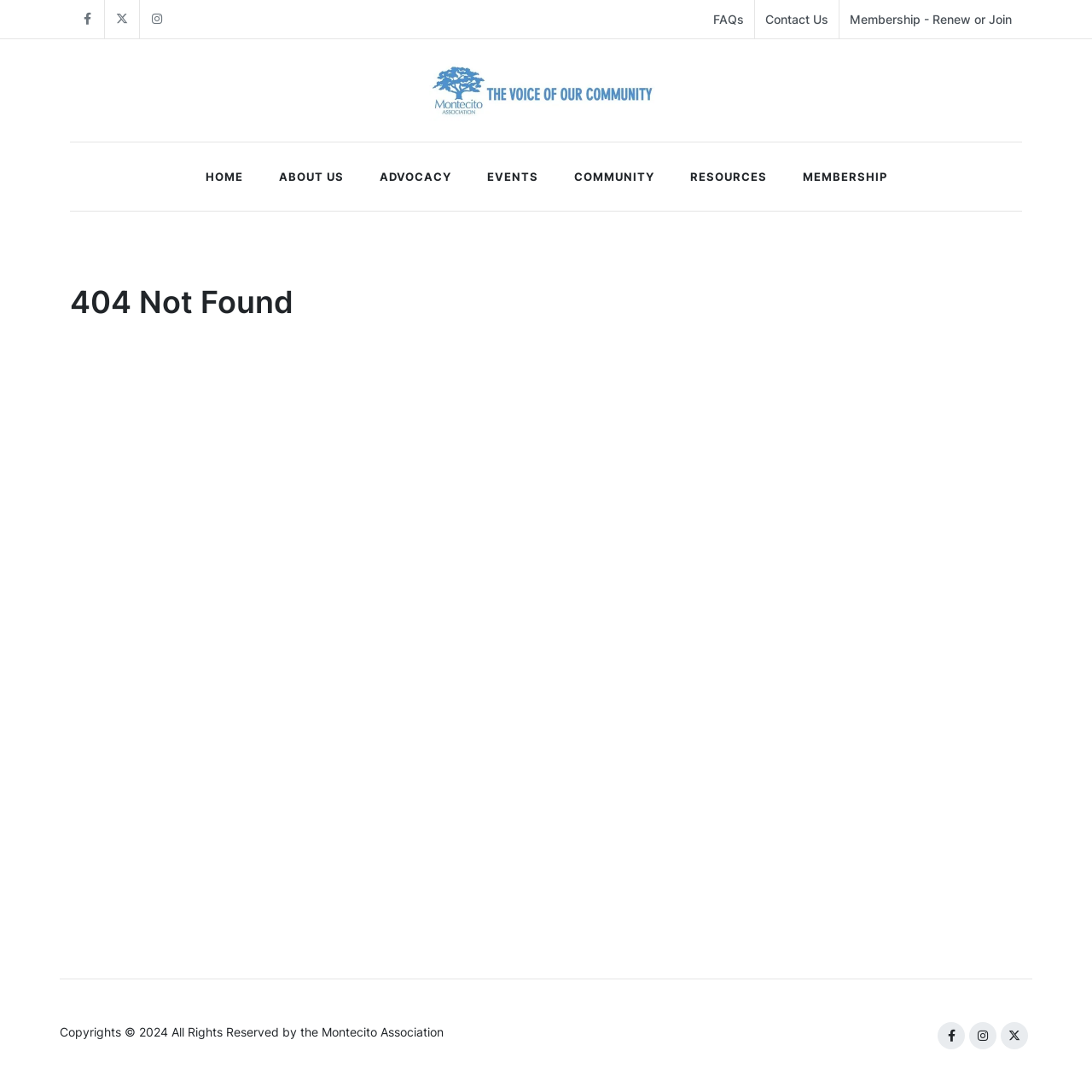Please locate the clickable area by providing the bounding box coordinates to follow this instruction: "Visit the Our Office page".

None